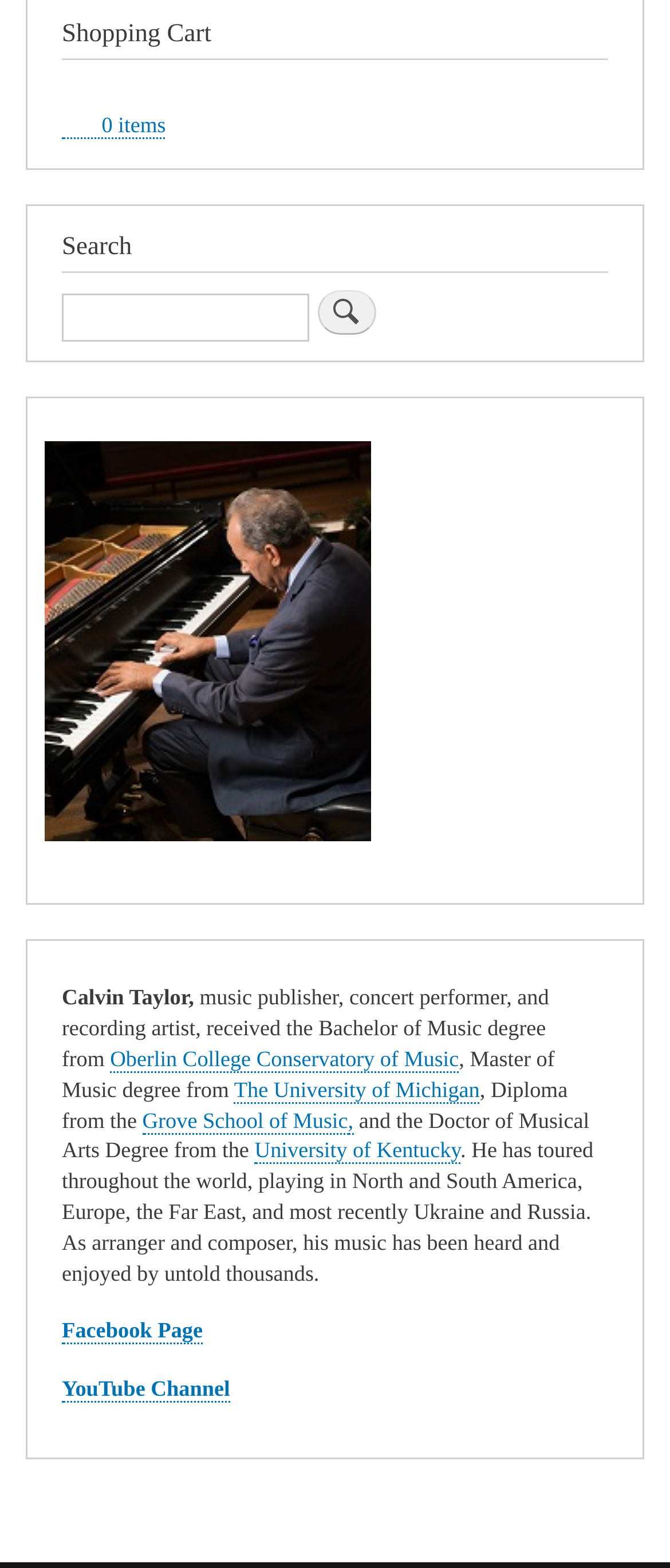Pinpoint the bounding box coordinates of the clickable element to carry out the following instruction: "Visit Facebook Page."

[0.092, 0.841, 0.303, 0.858]